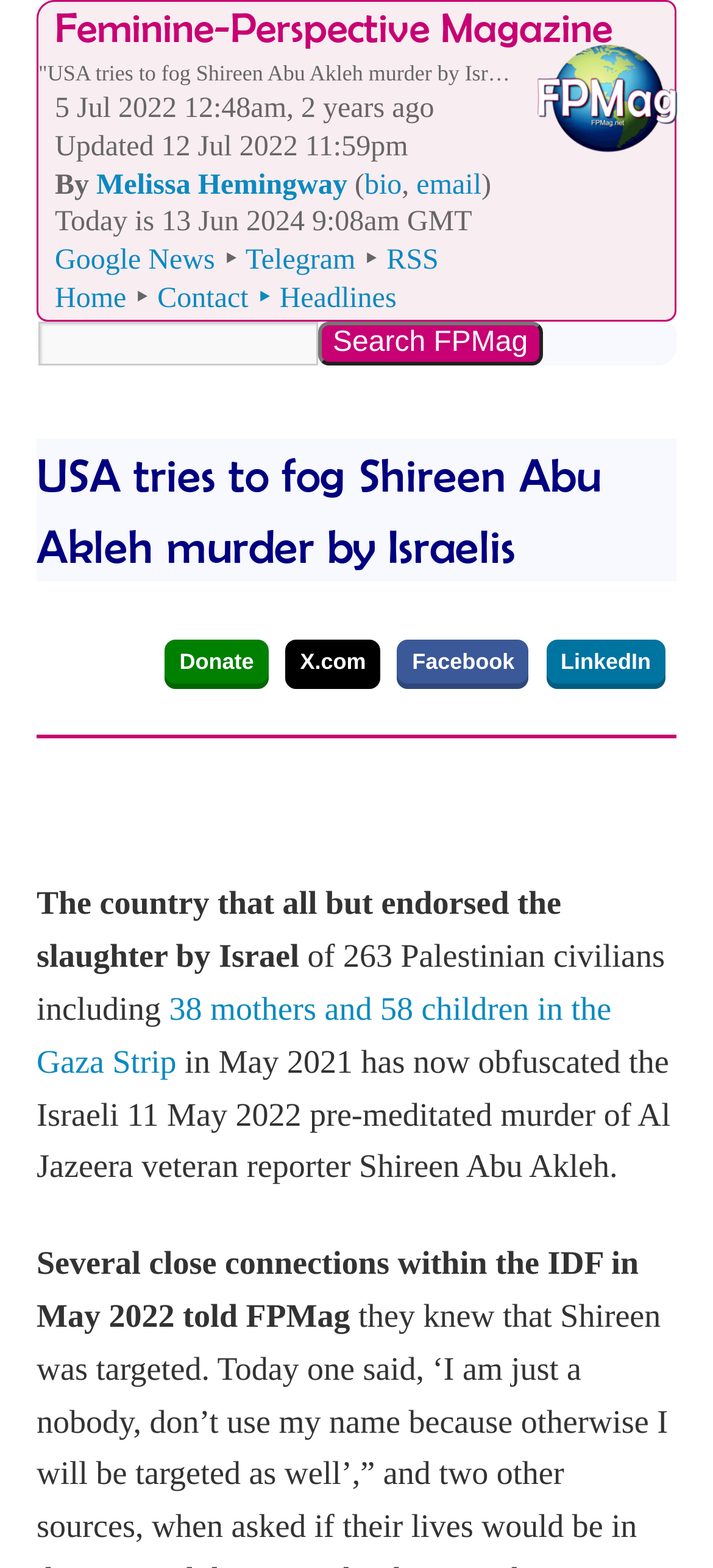What is the name of the magazine?
Based on the image content, provide your answer in one word or a short phrase.

Feminine-Perspective Magazine